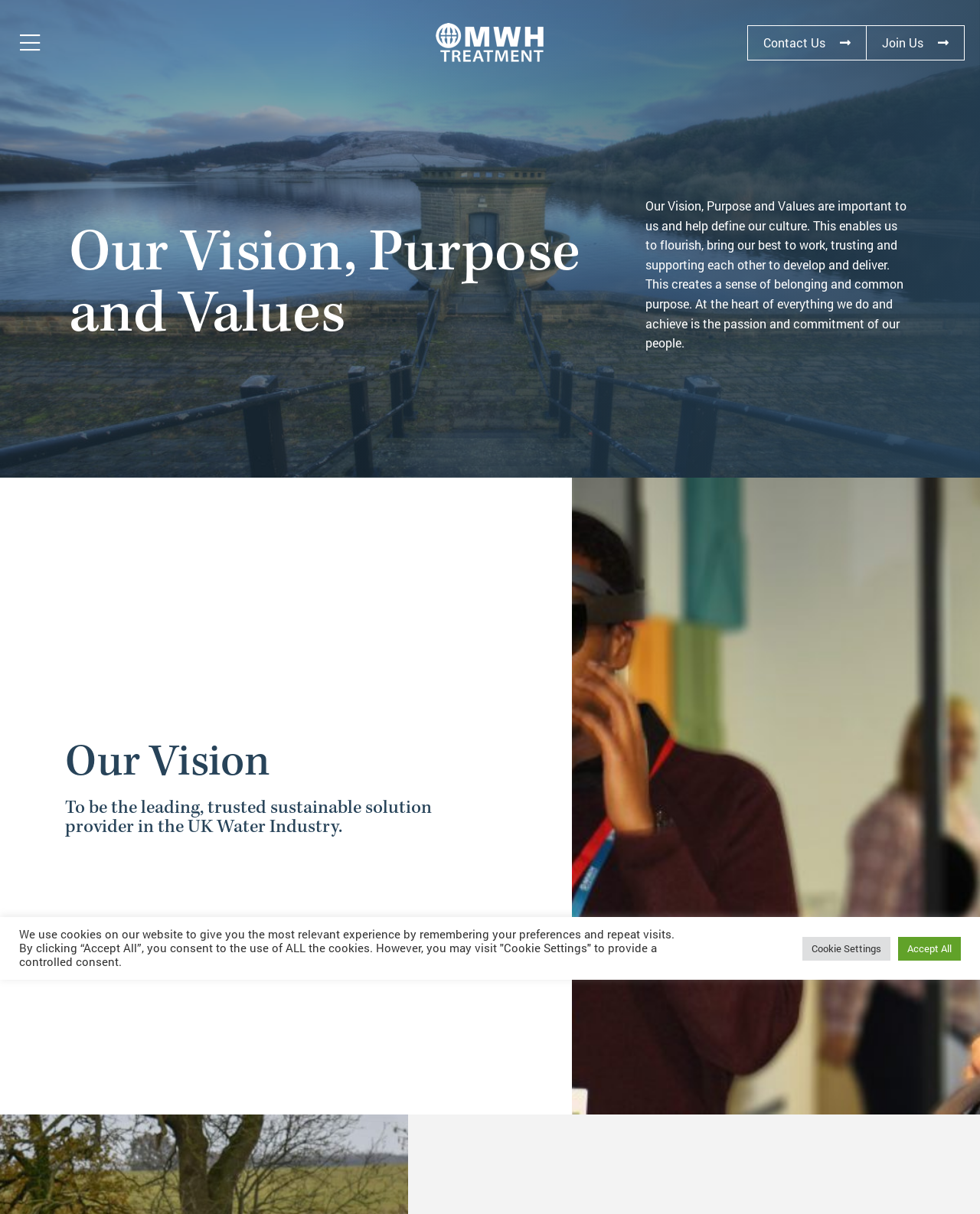What is the purpose of the buttons on the top right? Based on the screenshot, please respond with a single word or phrase.

Contact Us and Join Us